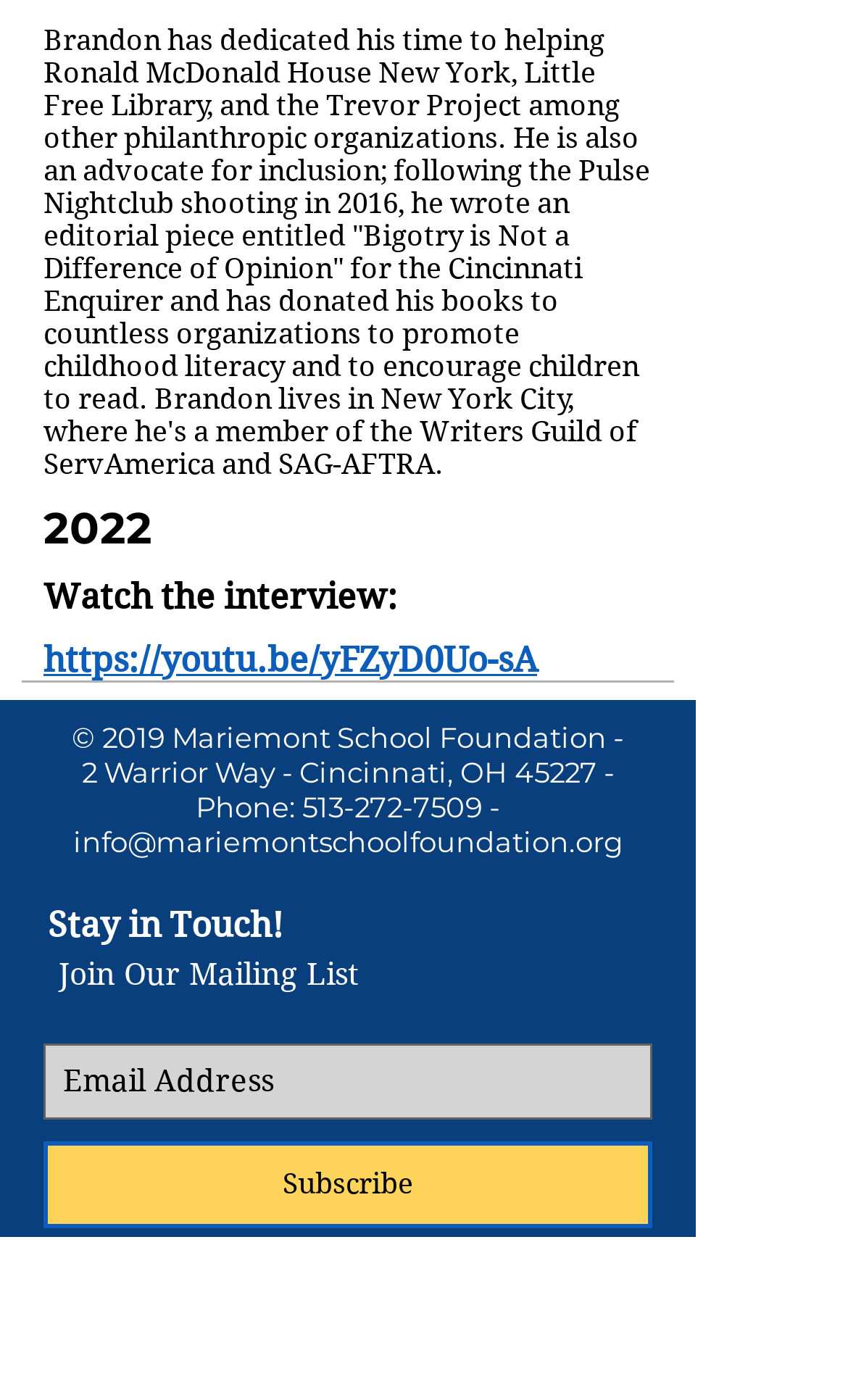Who is the person mentioned in the webpage?
Use the screenshot to answer the question with a single word or phrase.

Brandon